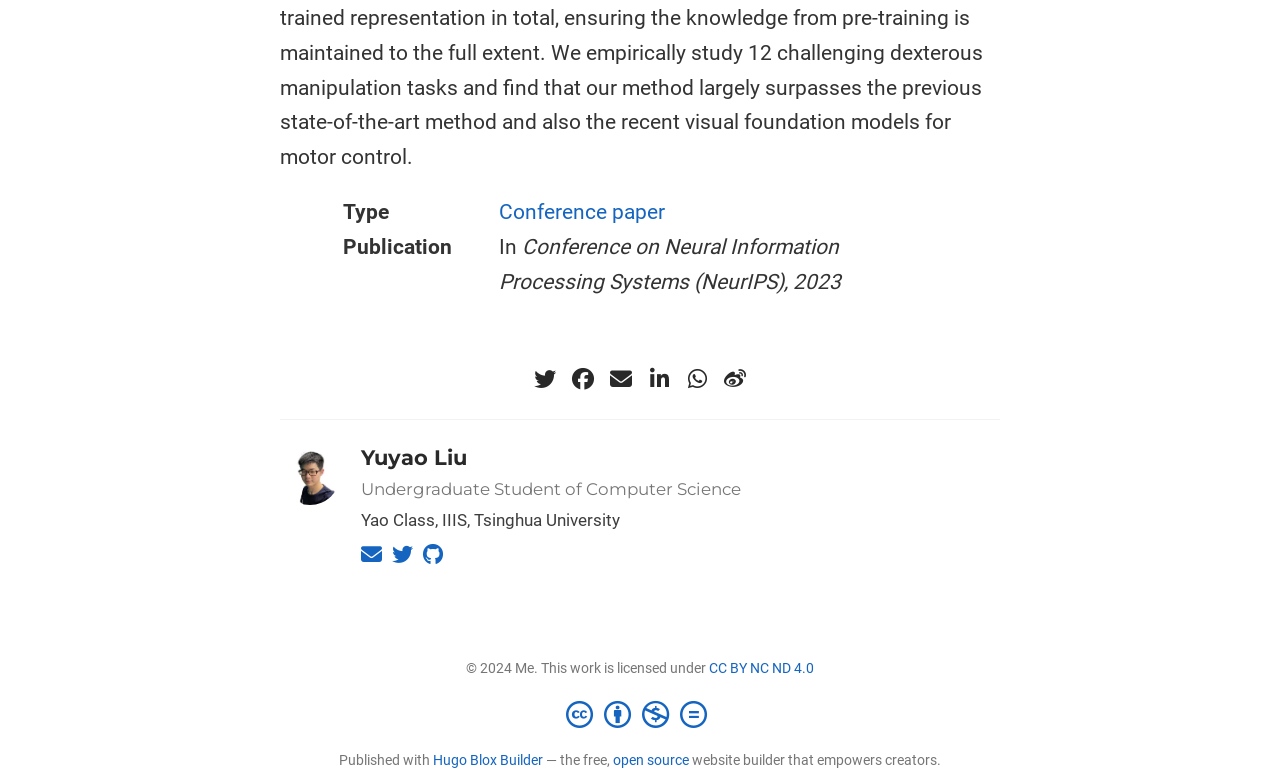Please identify the bounding box coordinates of the clickable area that will allow you to execute the instruction: "Check the publication details".

[0.39, 0.305, 0.657, 0.38]